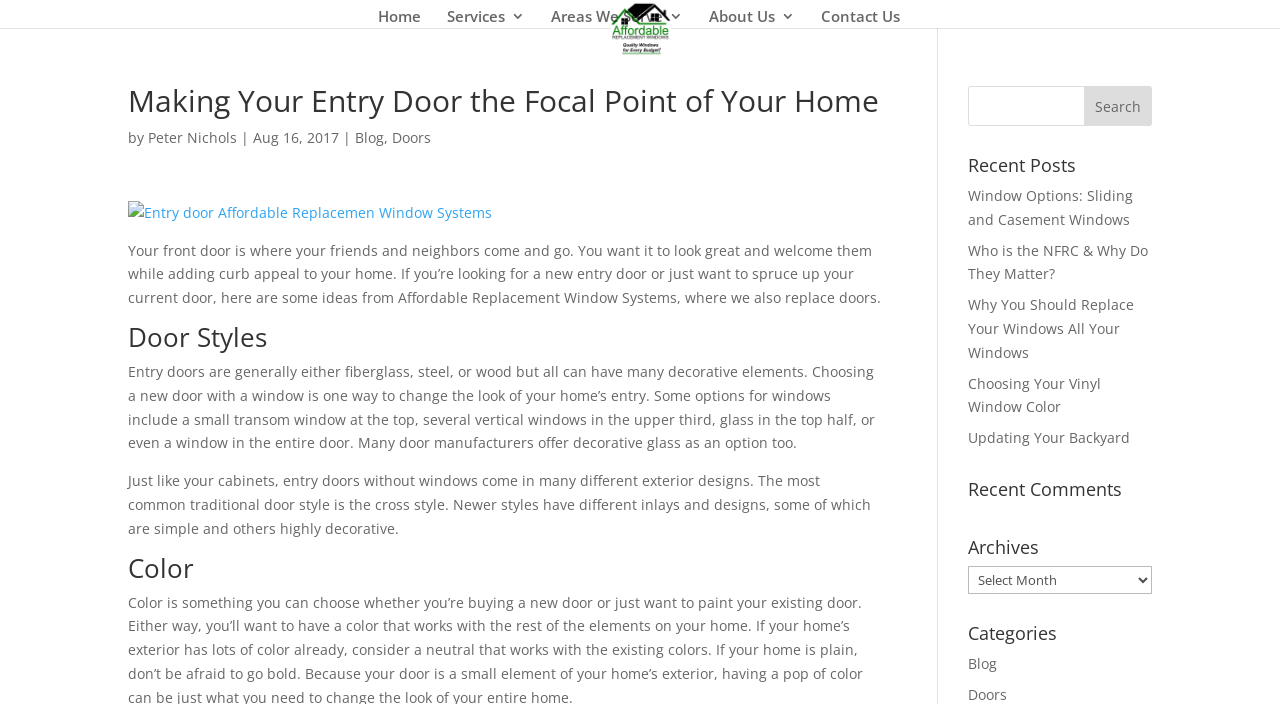Predict the bounding box for the UI component with the following description: "Choosing Your Vinyl Window Color".

[0.756, 0.531, 0.86, 0.591]